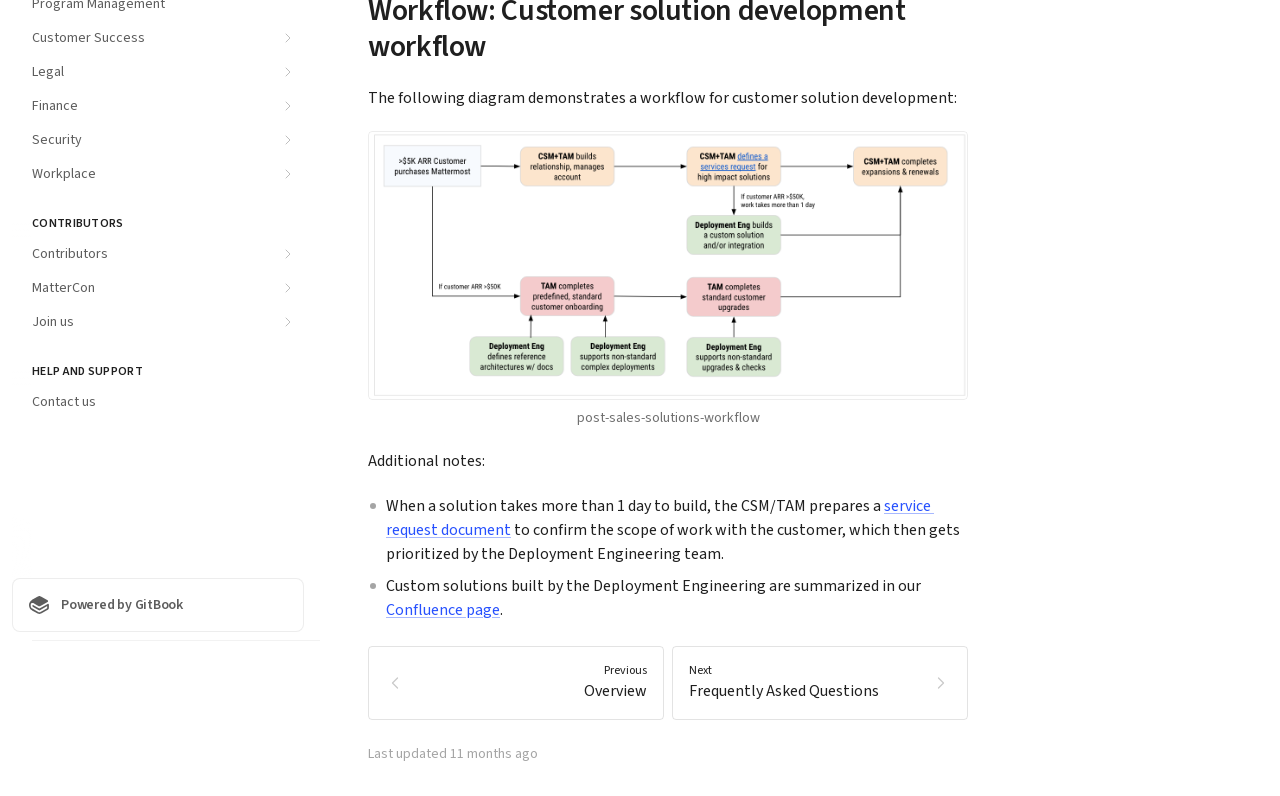Using the description: "Customer Success", identify the bounding box of the corresponding UI element in the screenshot.

[0.009, 0.028, 0.238, 0.068]